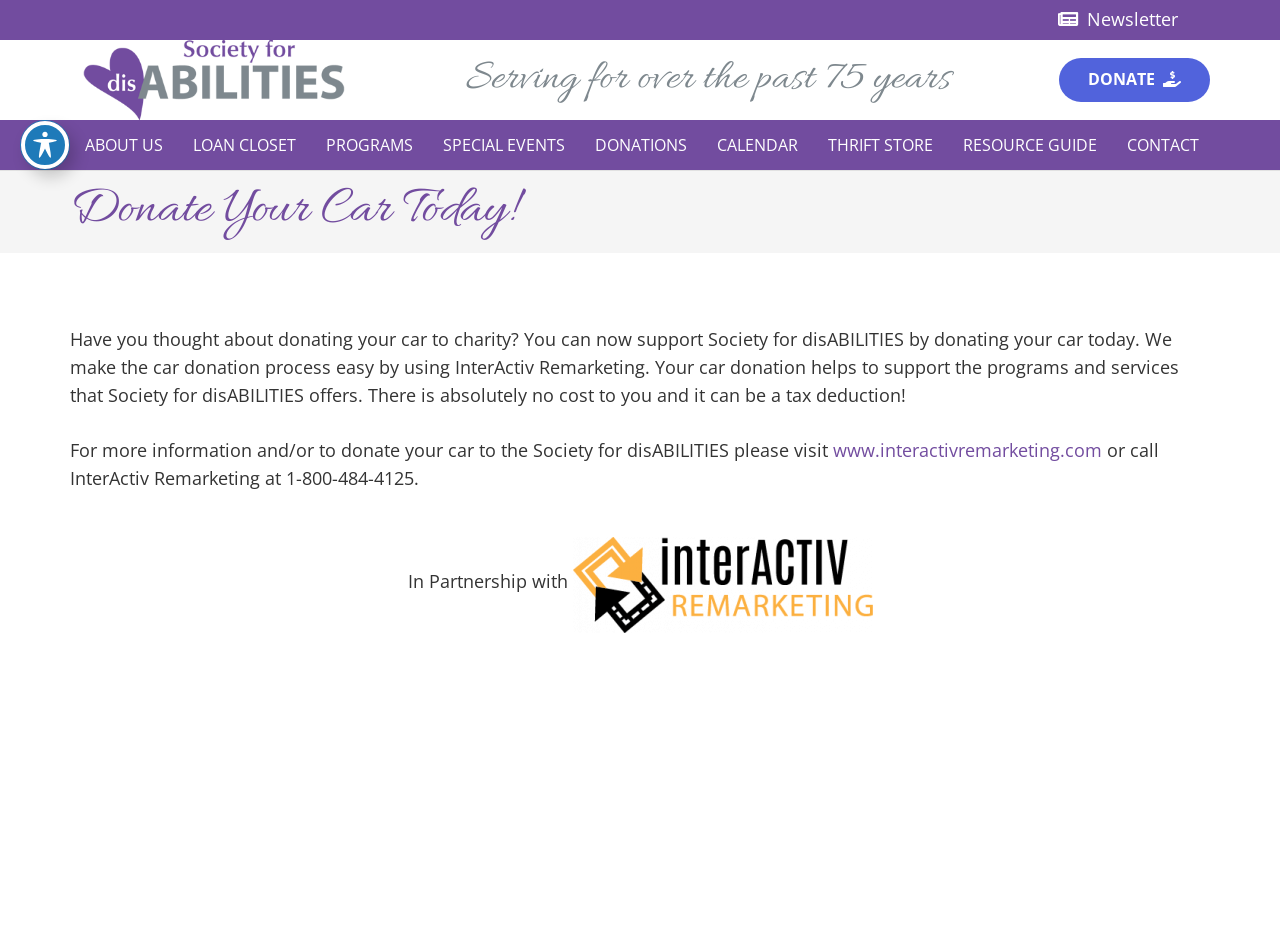What is the link to visit for more car donation information?
Analyze the screenshot and provide a detailed answer to the question.

I found this information by looking at the paragraph that explains how to donate a car, where it provides a link to visit for more information.